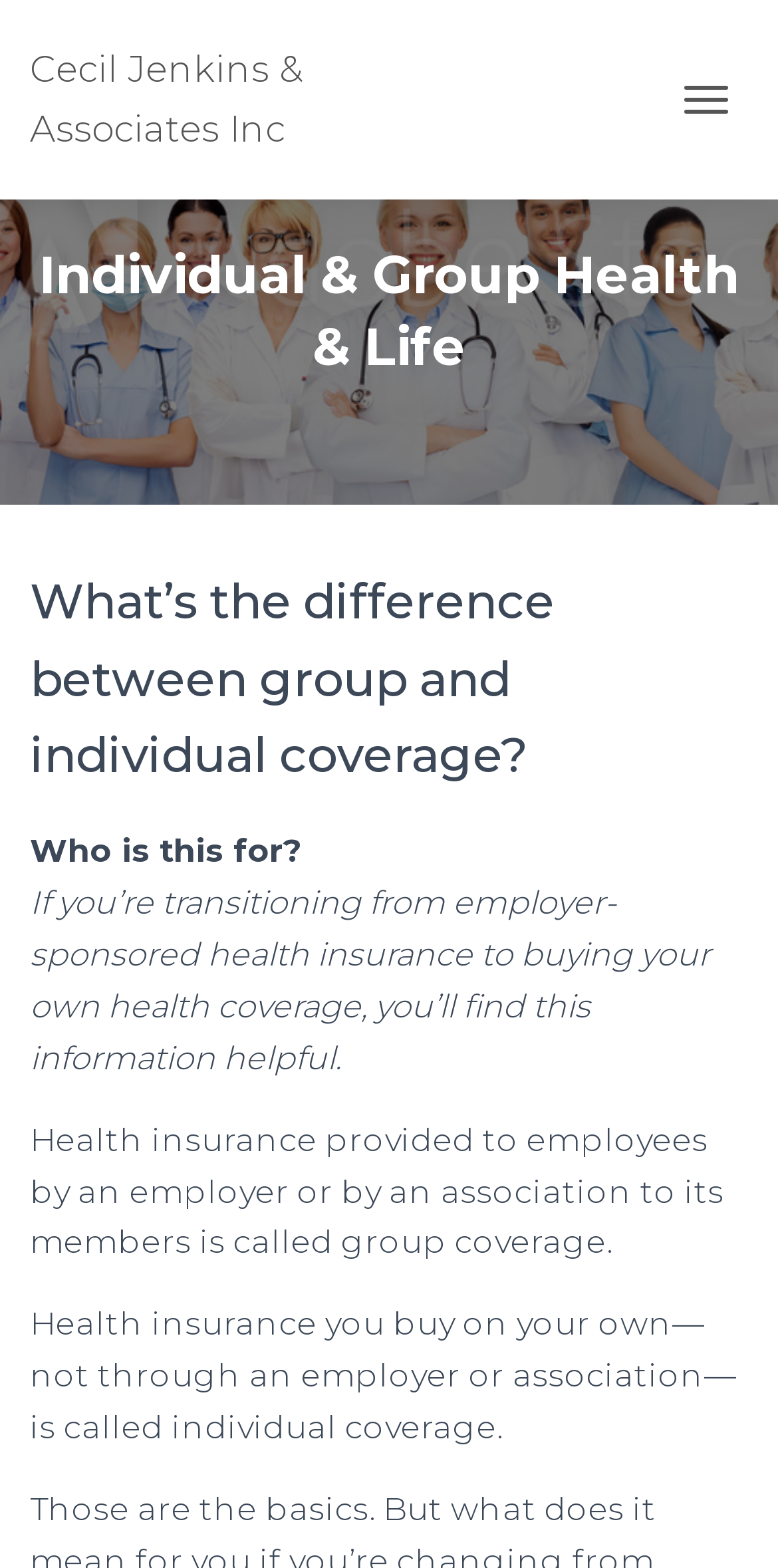Bounding box coordinates should be in the format (top-left x, top-left y, bottom-right x, bottom-right y) and all values should be floating point numbers between 0 and 1. Determine the bounding box coordinate for the UI element described as: Toggle Navigation

[0.854, 0.043, 0.962, 0.084]